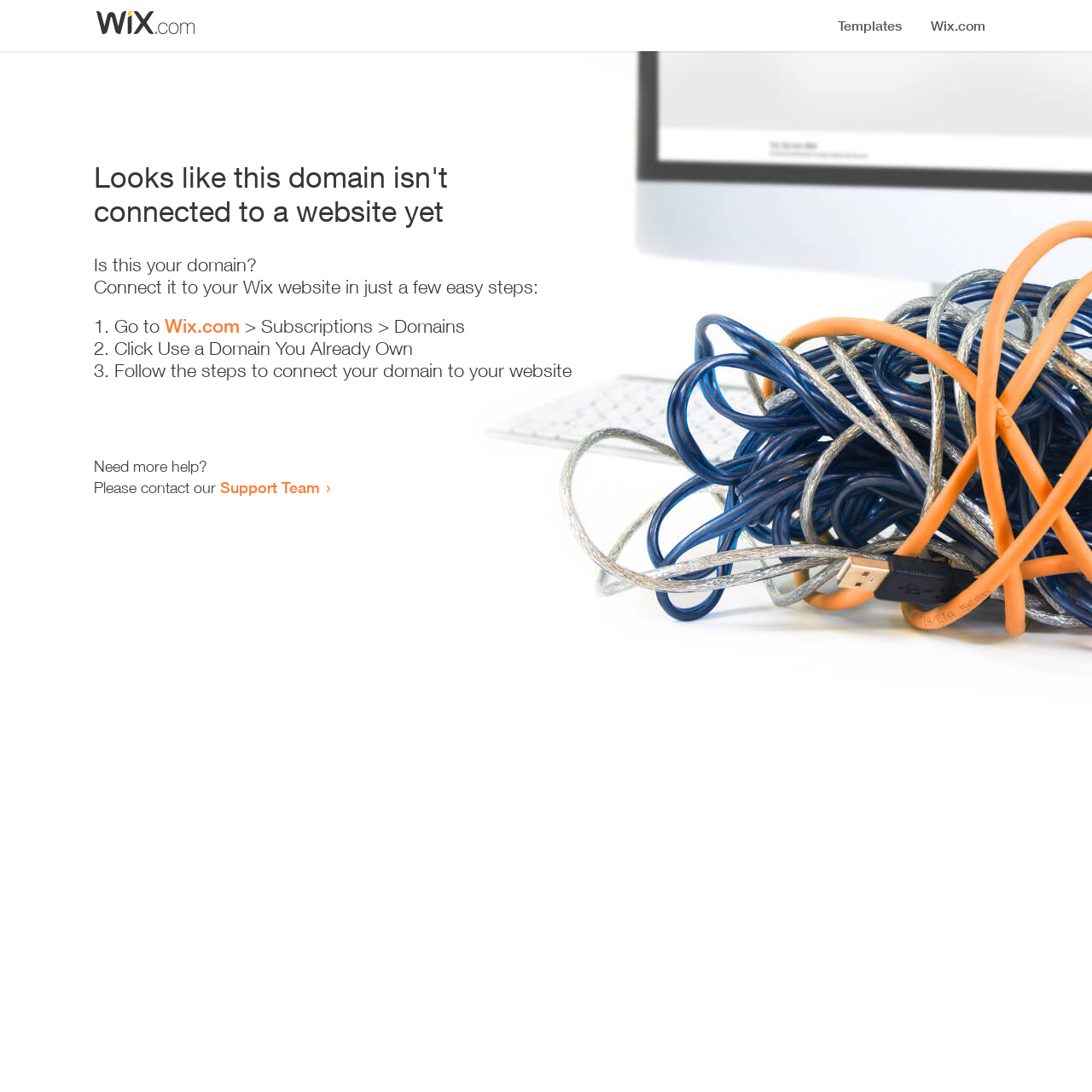How many steps are required to connect the domain?
Using the screenshot, give a one-word or short phrase answer.

3